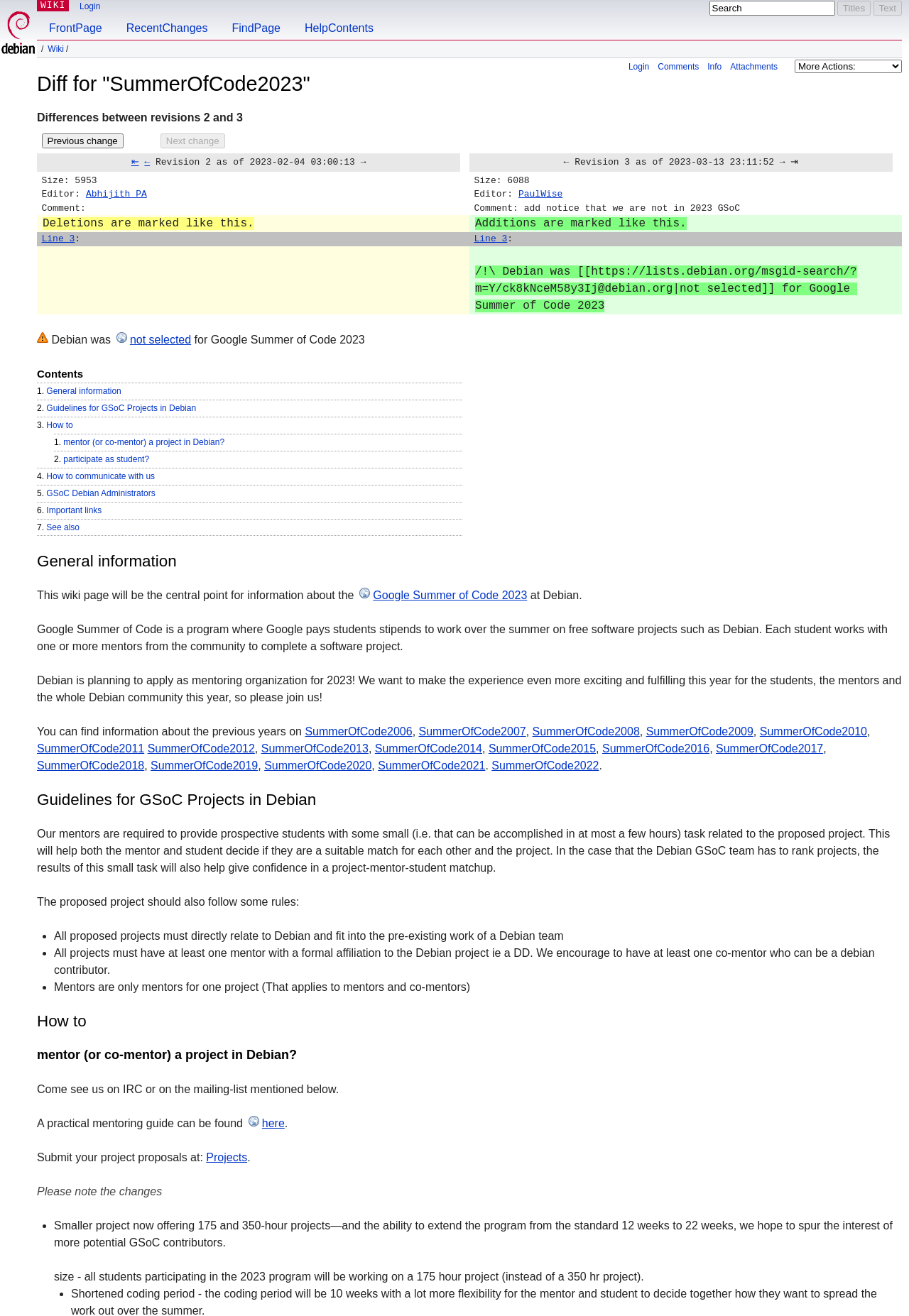Extract the bounding box coordinates for the UI element described as: "Google Summer of Code 2023".

[0.393, 0.447, 0.58, 0.457]